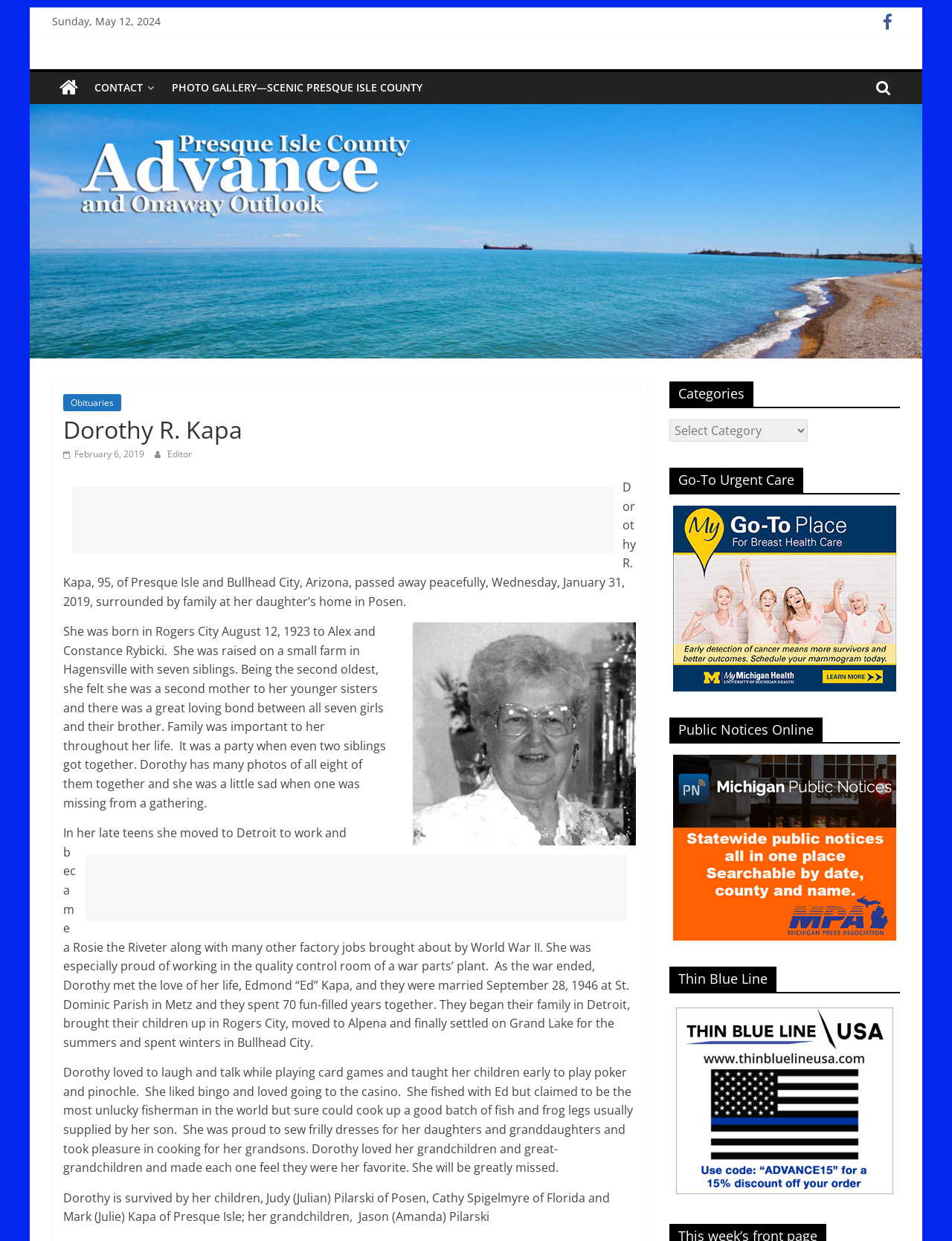Identify the bounding box coordinates of the area that should be clicked in order to complete the given instruction: "View 'PHOTO GALLERY—SCENIC PRESQUE ISLE COUNTY'". The bounding box coordinates should be four float numbers between 0 and 1, i.e., [left, top, right, bottom].

[0.171, 0.058, 0.453, 0.084]